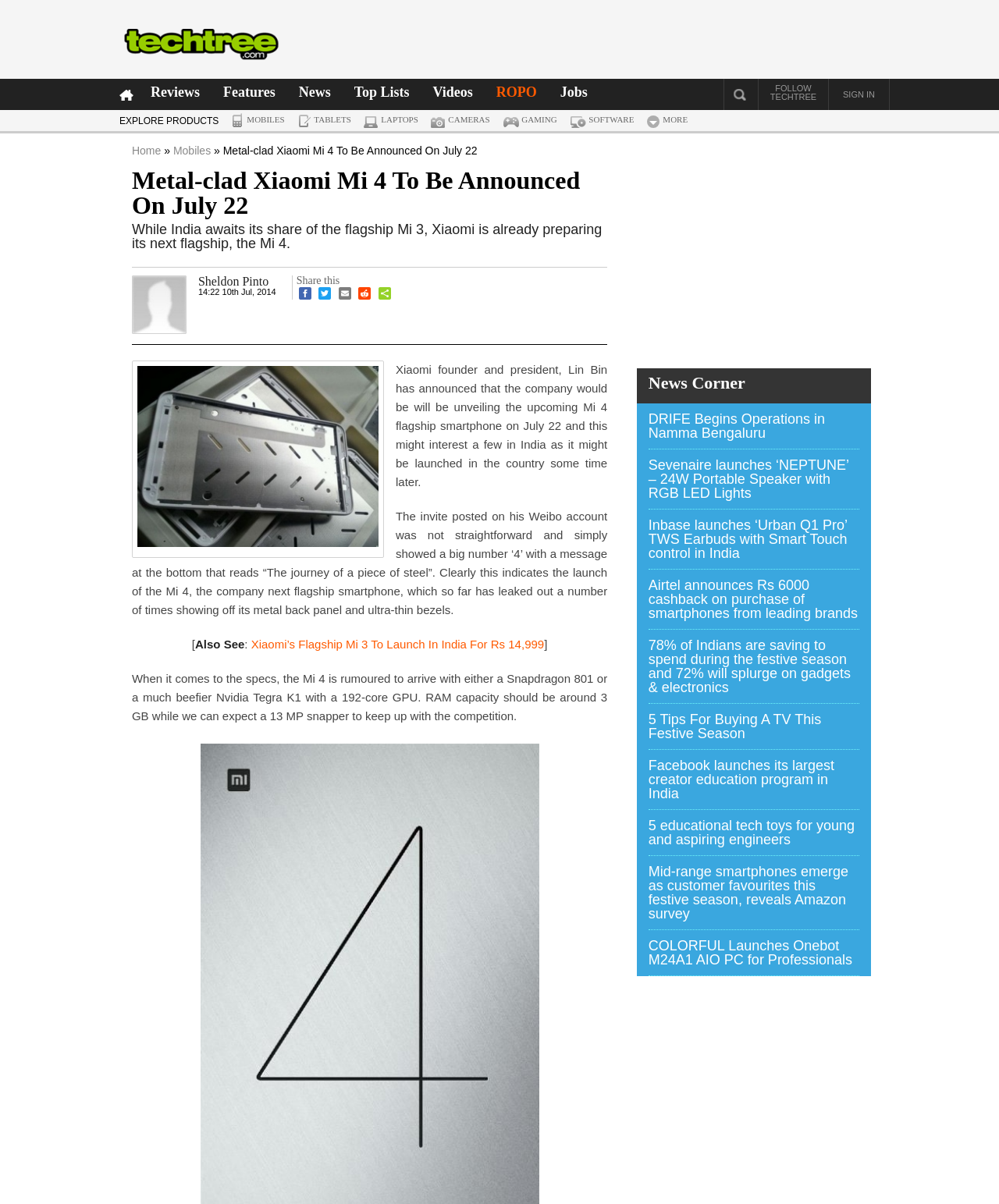What type of content is listed in the 'News Corner' section?
Please provide a single word or phrase in response based on the screenshot.

News articles